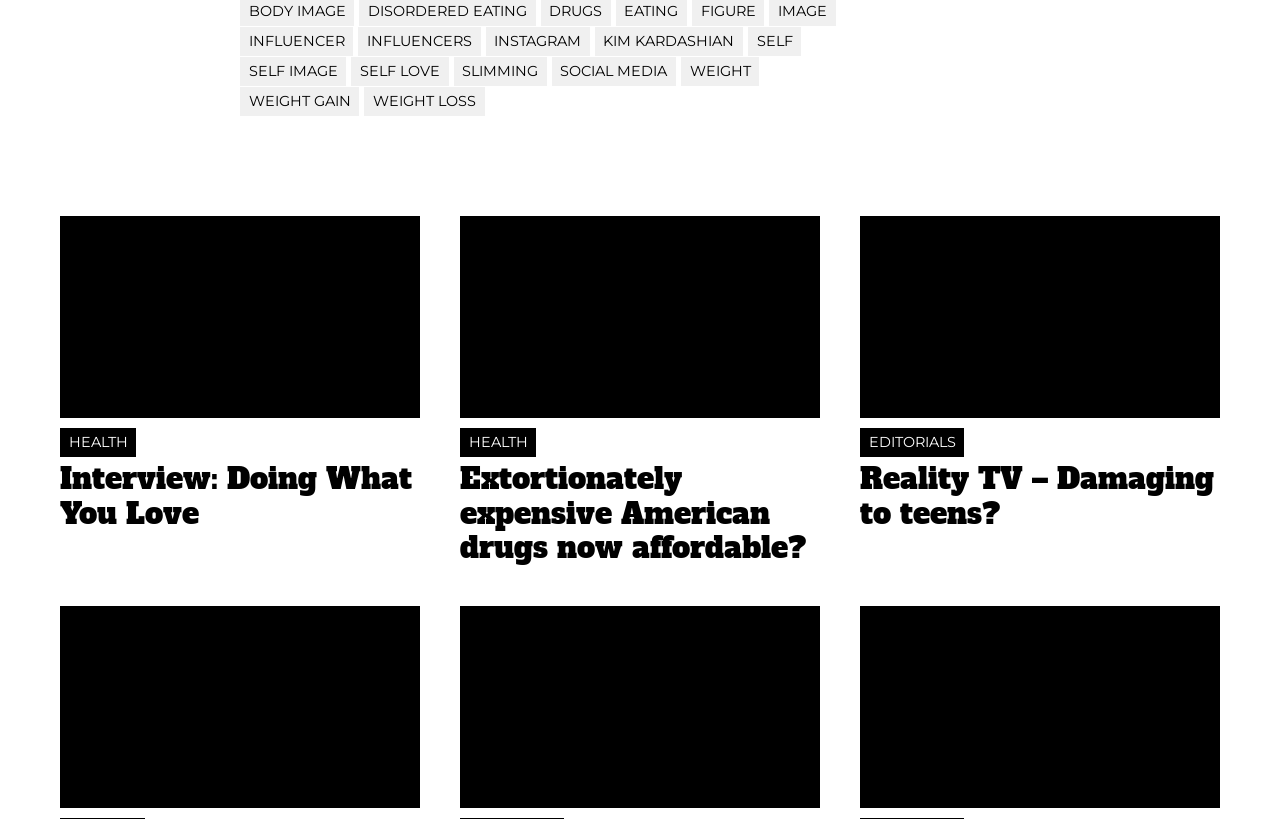How many links are there in the top row? From the image, respond with a single word or brief phrase.

5